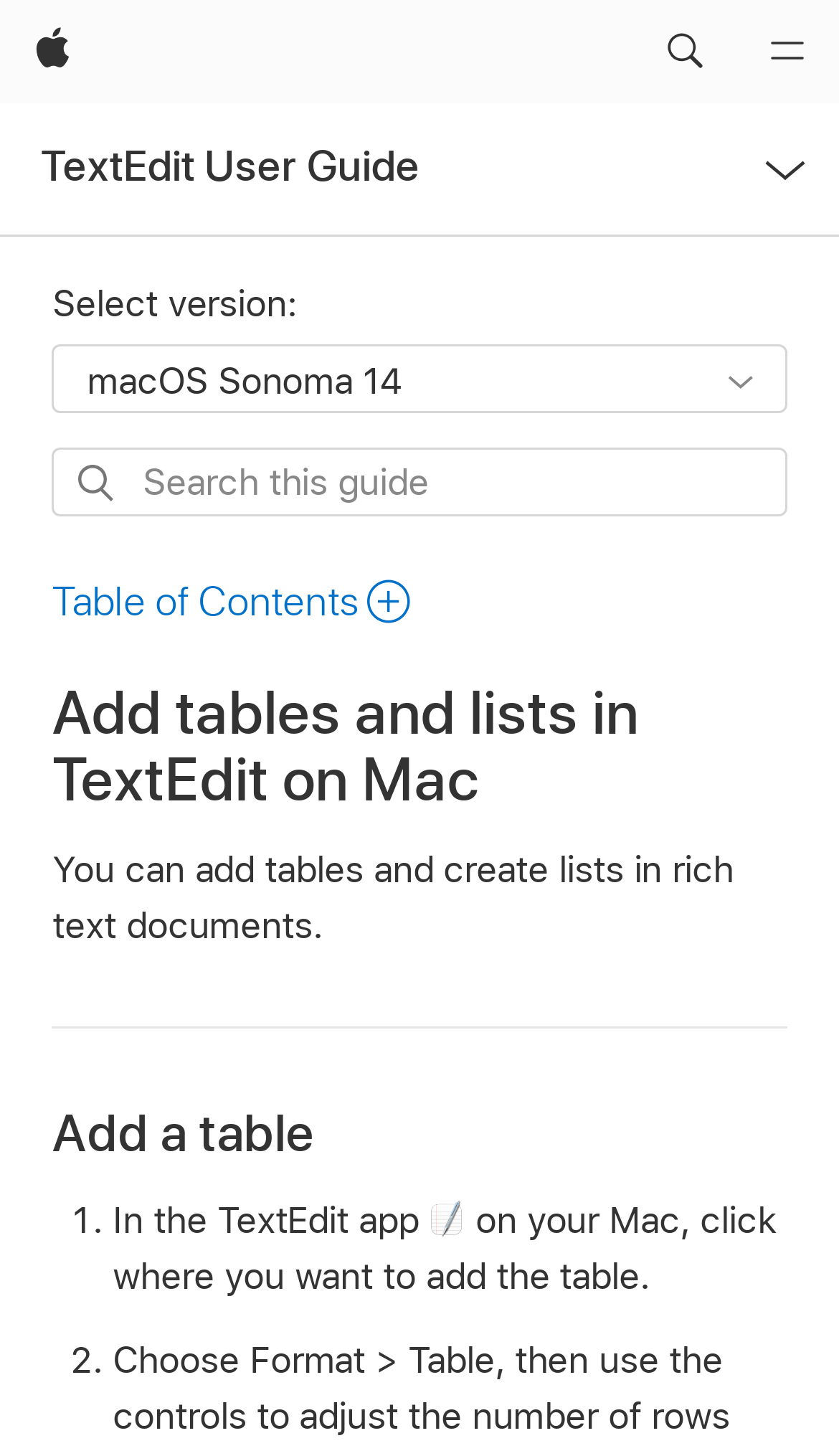Detail the webpage's structure and highlights in your description.

This webpage is about adding tables and lists in TextEdit documents on a Mac. At the top, there is a navigation bar with a few elements. On the left side, there is an "Apple" link with an accompanying image, and on the right side, there are two buttons: "Search Support" with an image and a "Menu" button with an image. Below the navigation bar, there is a local navigation section with a "TextEdit User Guide" link, an "Open Menu" button, and a dropdown menu to select a version. 

To the right of the version dropdown, there is a form with a search bar and a "Submit Search" button. Below the form, there is a "Table of Contents" button with an icon. The main content of the page starts with a heading "Add tables and lists in TextEdit on Mac" followed by a brief description of the topic. 

The page then provides step-by-step instructions on how to add a table, with a heading "Add a table" and a numbered list with two steps. The first step is described in two sentences, and the second step is not described in the provided accessibility tree. The instructions are placed in the middle of the page, with a significant amount of empty space on the left and right sides.